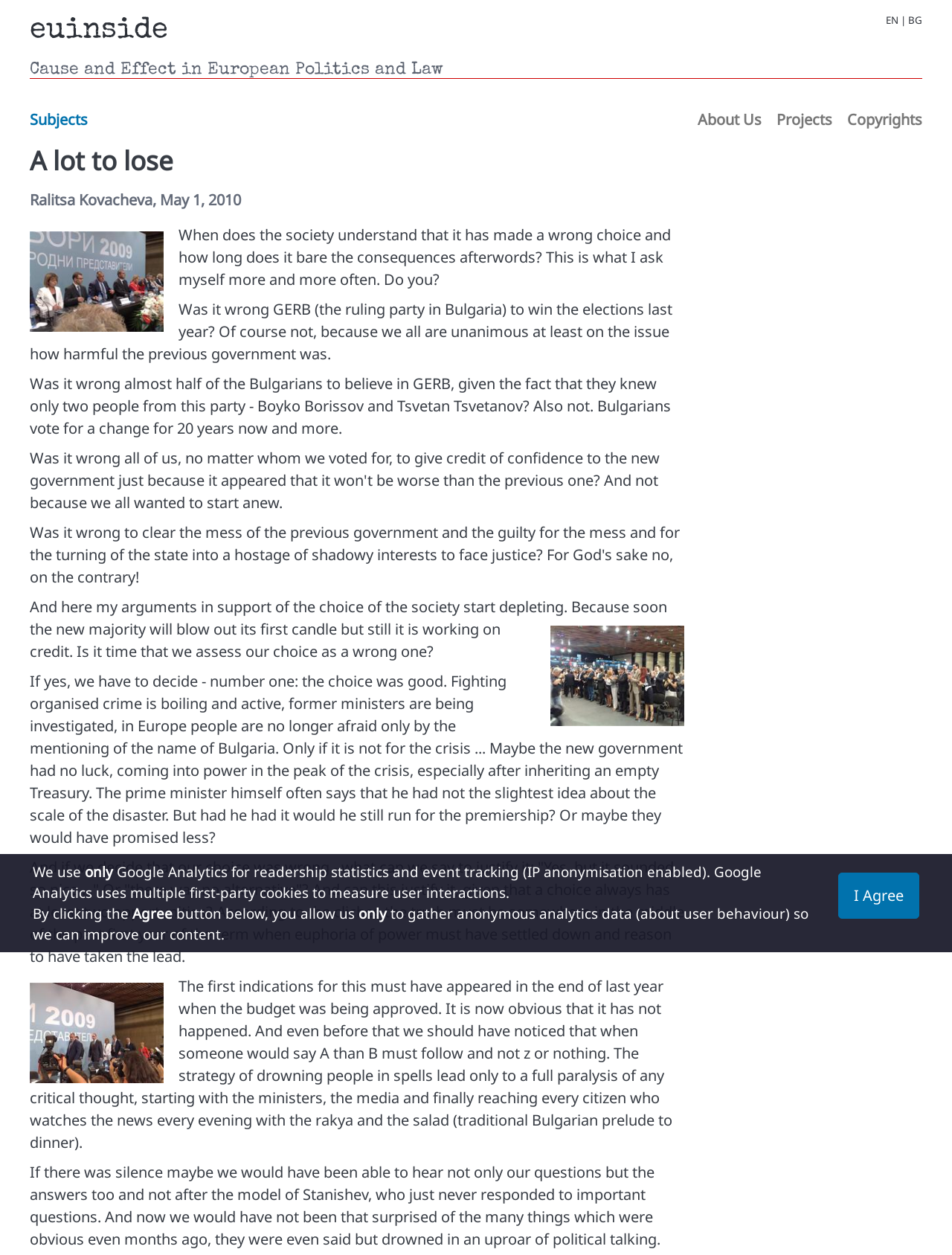How many people from the GERB party were known to Bulgarians?
Using the picture, provide a one-word or short phrase answer.

Two